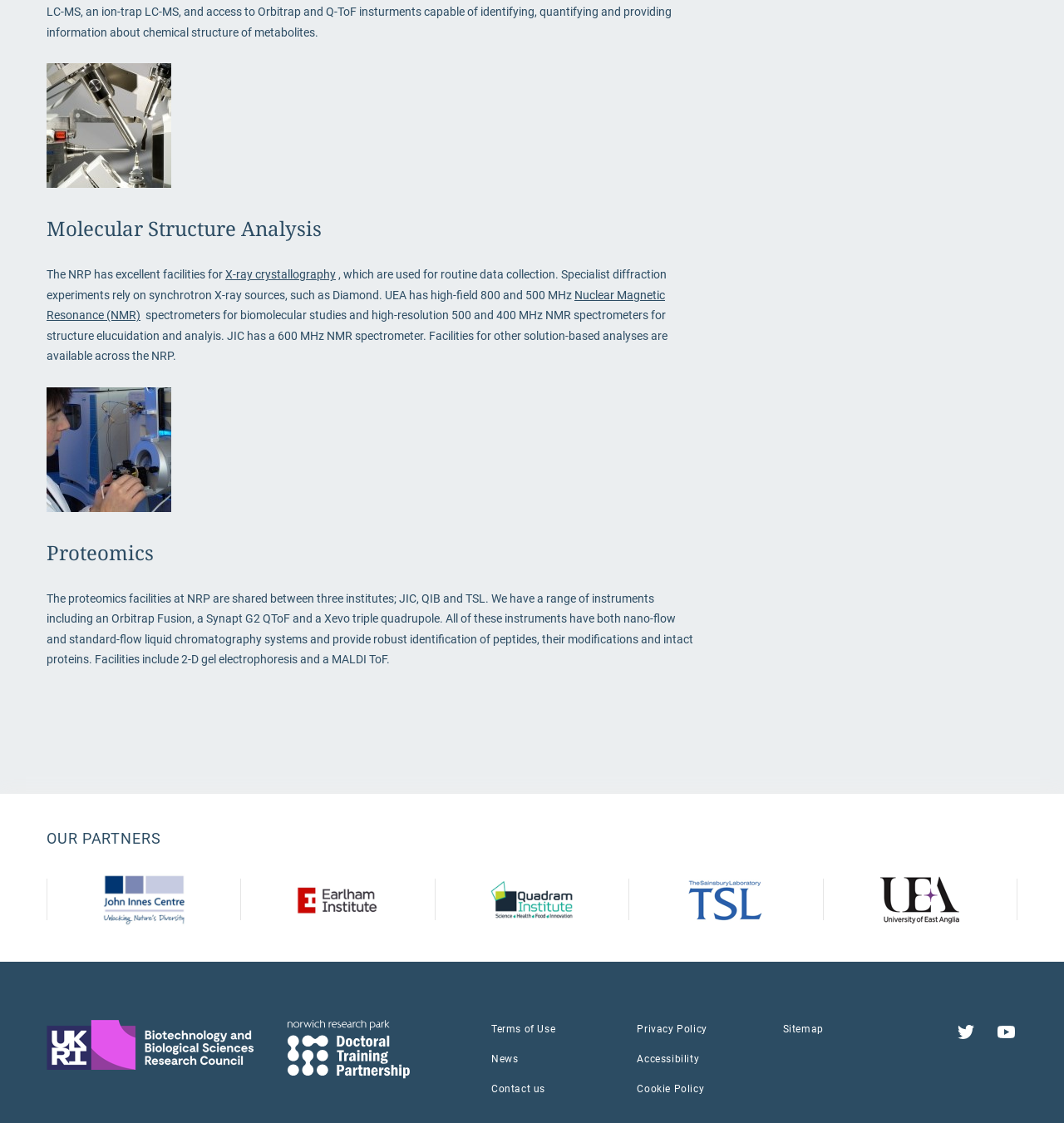Can you give a detailed response to the following question using the information from the image? How many institutes share the proteomics facilities at NRP?

The text states that 'The proteomics facilities at NRP are shared between three institutes; JIC, QIB and TSL', which indicates that three institutes share the proteomics facilities at NRP.